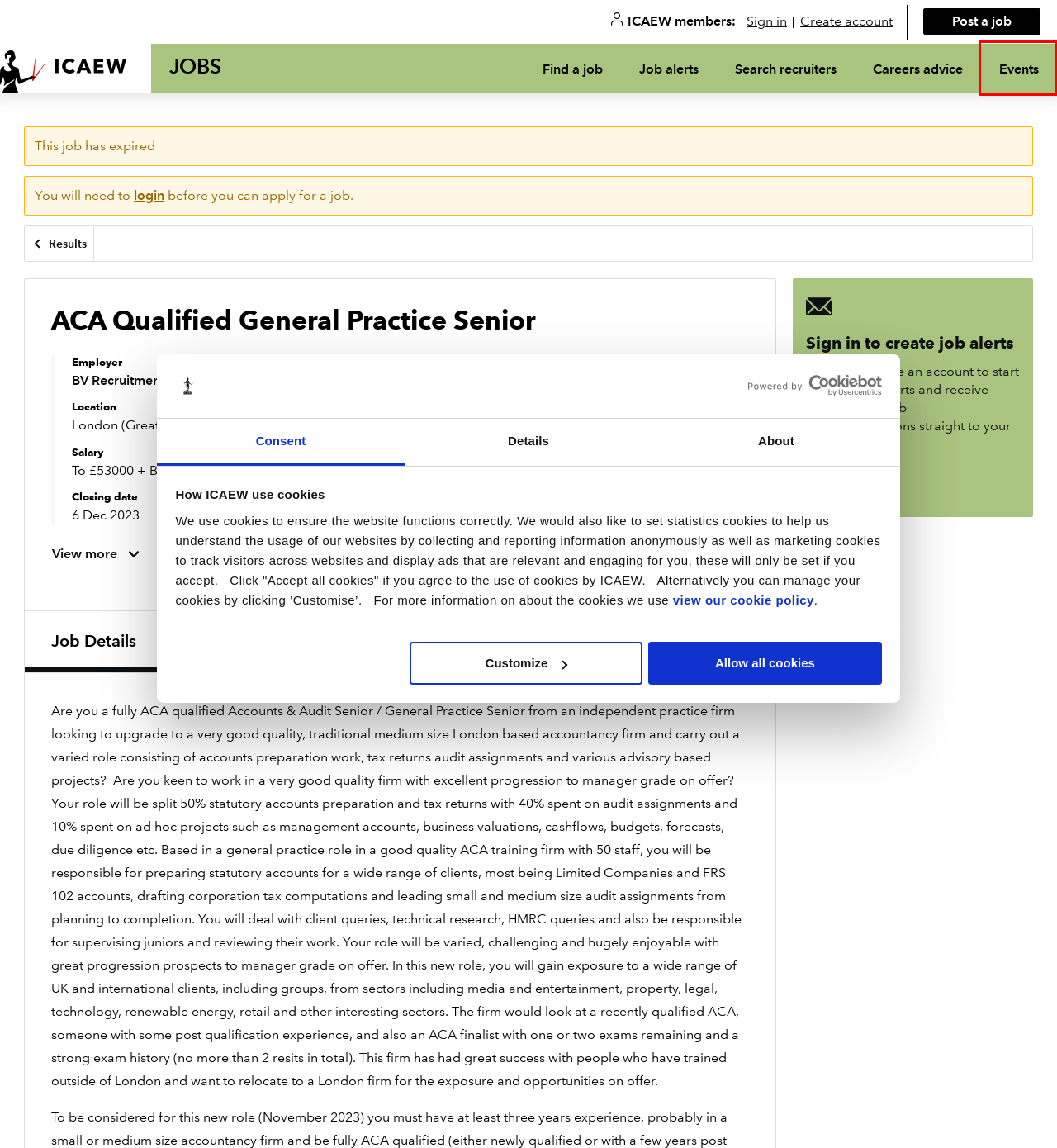Consider the screenshot of a webpage with a red bounding box around an element. Select the webpage description that best corresponds to the new page after clicking the element inside the red bounding box. Here are the candidates:
A. An exclusive jobs board for ICAEW members | ICAEW Jobs
B. Search our events/products and add to your shopping cart
C. Recruiter Services | ICAEW Recruiter services
D. Welcome to ICAEW.com | ICAEW
E. Search volunteer roles | ICAEW Volunteers
F. Cookies we use across all ICAEW websites | ICAEW
G. Bright futures start here | ICAEW Training Vacancies
H. What is behind “Powered by Cookiebot™” - Cookiebot

B